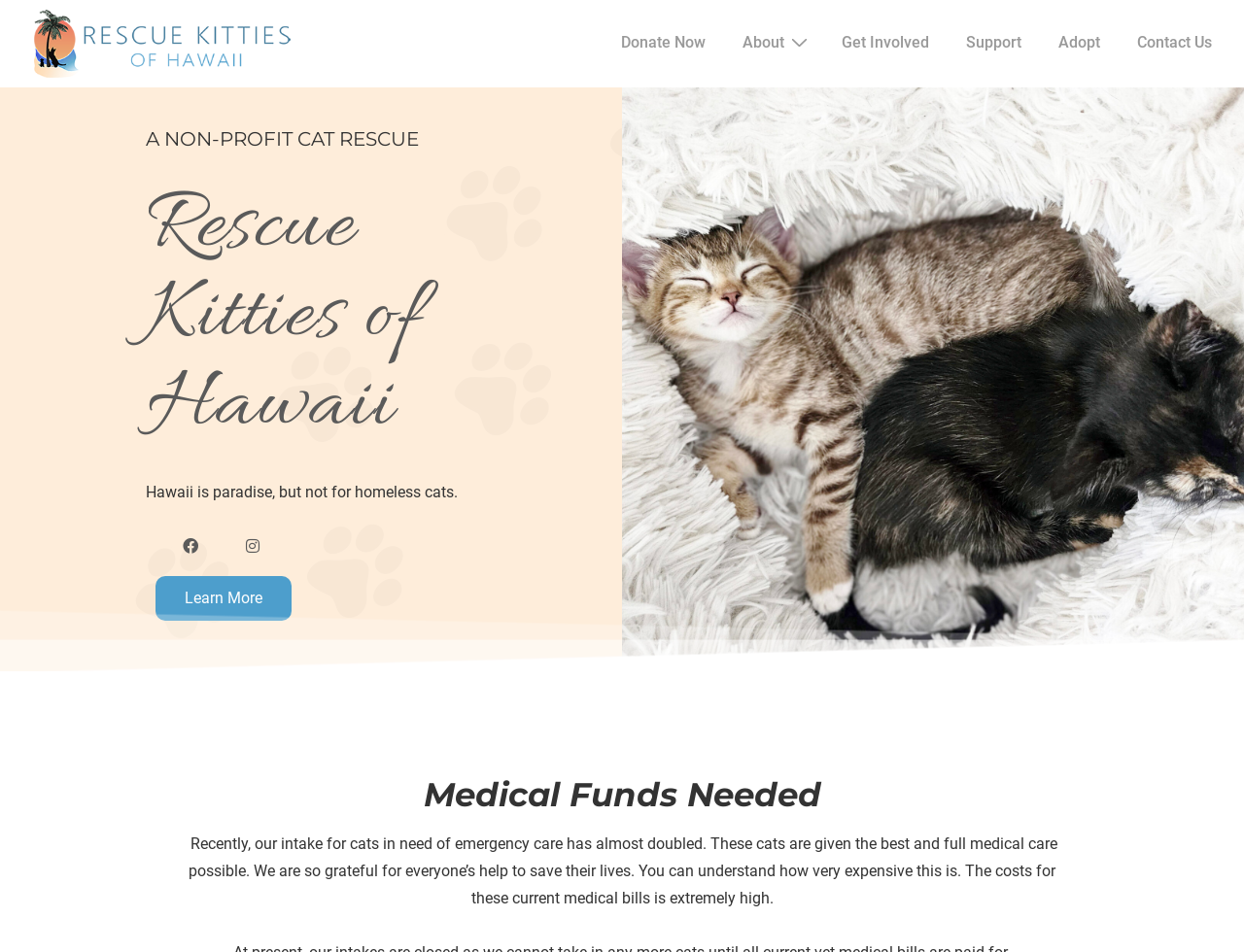What is the situation with homeless cats in Hawaii?
From the image, respond using a single word or phrase.

Hawaii is not paradise for them